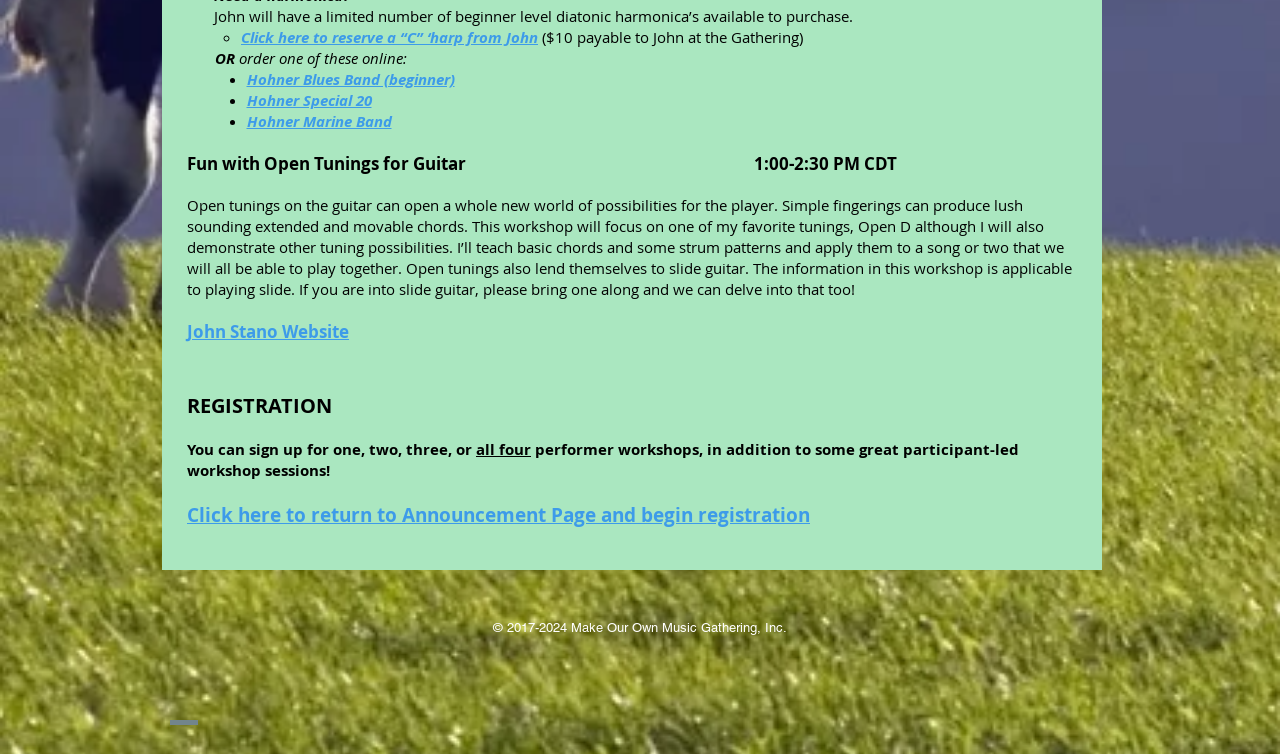Provide a short, one-word or phrase answer to the question below:
What is the topic of the workshop?

Open tunings on guitar